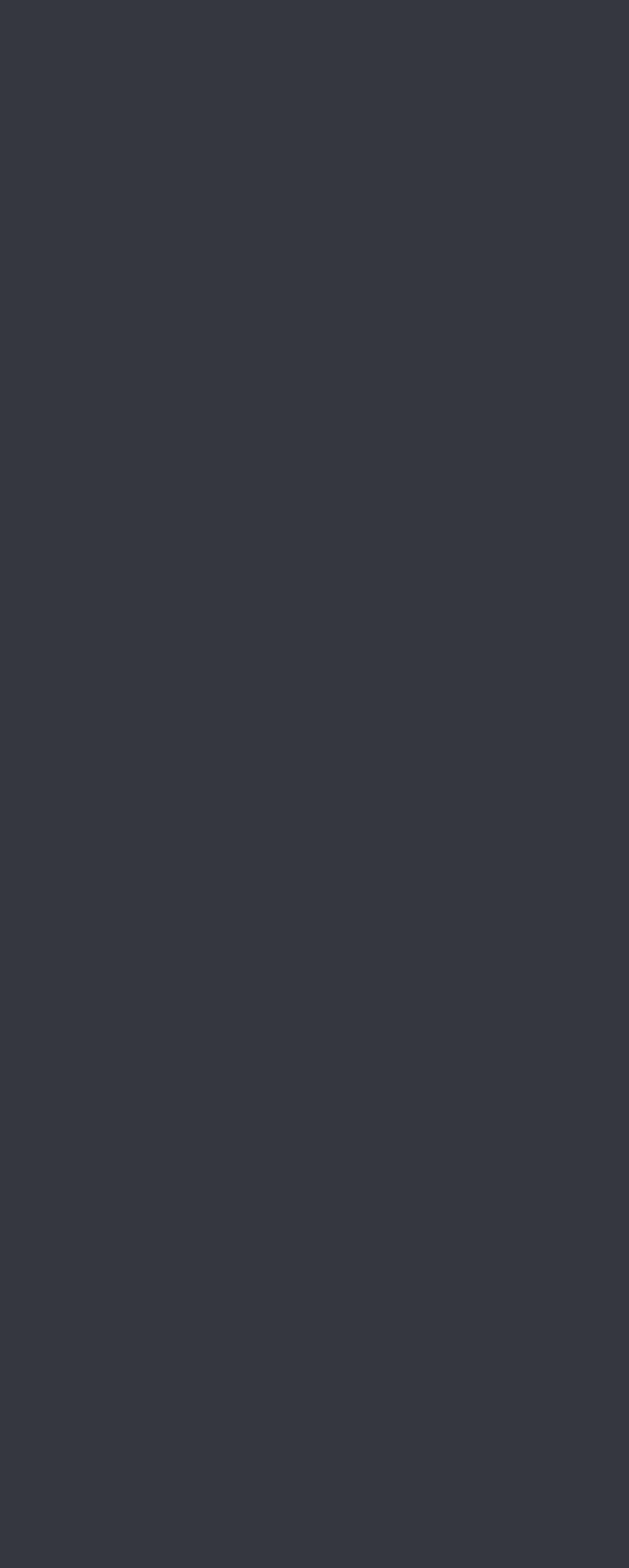Using the details from the image, please elaborate on the following question: How many book reviews are on this webpage?

There are two book reviews on this webpage, one for 'The Hunt of the Unicorn' and another for 'The Girl Who Wrote In Silk', as indicated by the two headings and links with these titles.